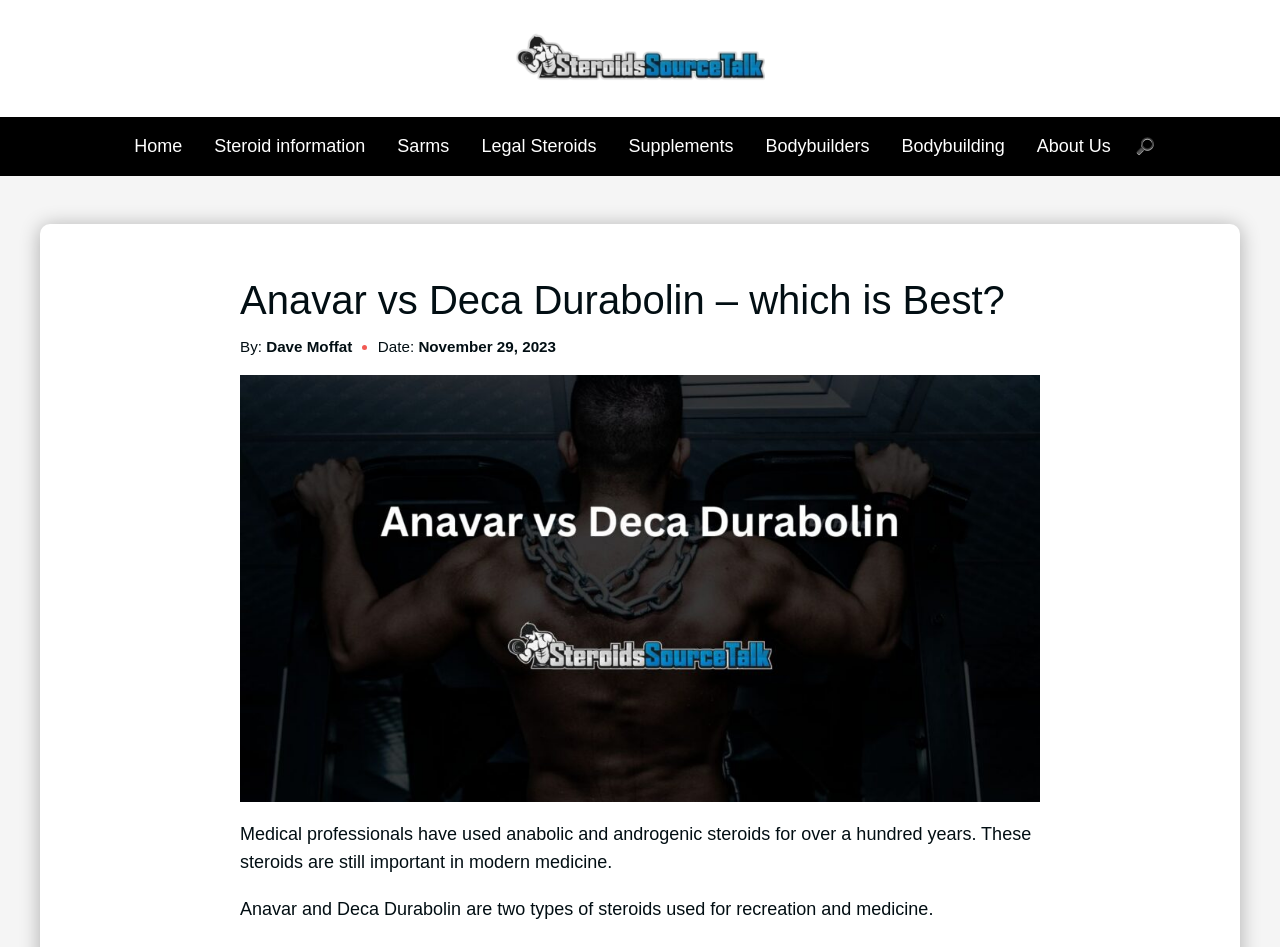Using the information shown in the image, answer the question with as much detail as possible: When was the article published?

The article was published on November 29, 2023, which is mentioned below the main heading of the webpage.